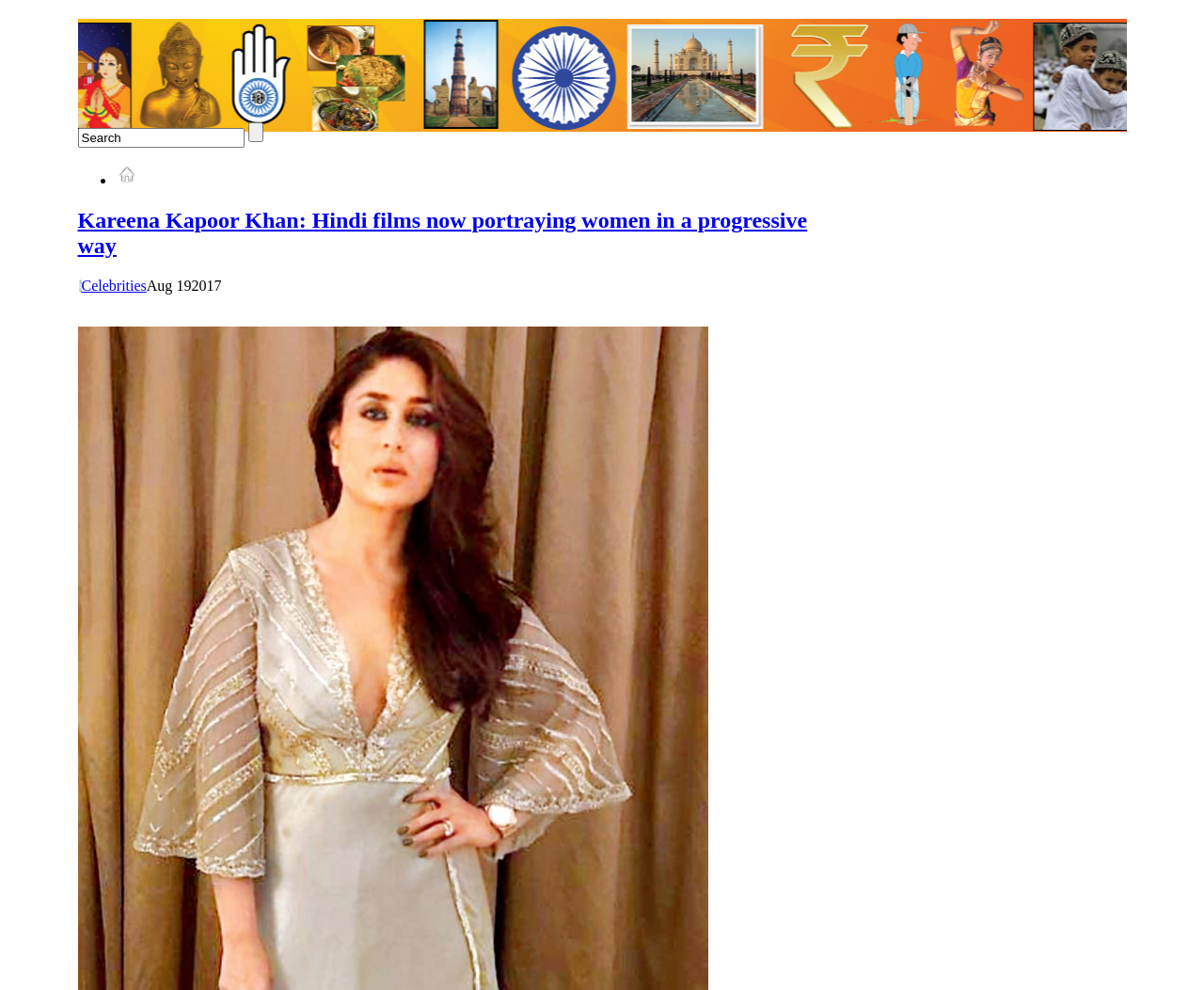What is the symbol used for listing?
Provide a detailed answer to the question using information from the image.

I found the symbol used for listing by looking at the list marker '•' located above the main heading, which is typically used for listing or bullet points.